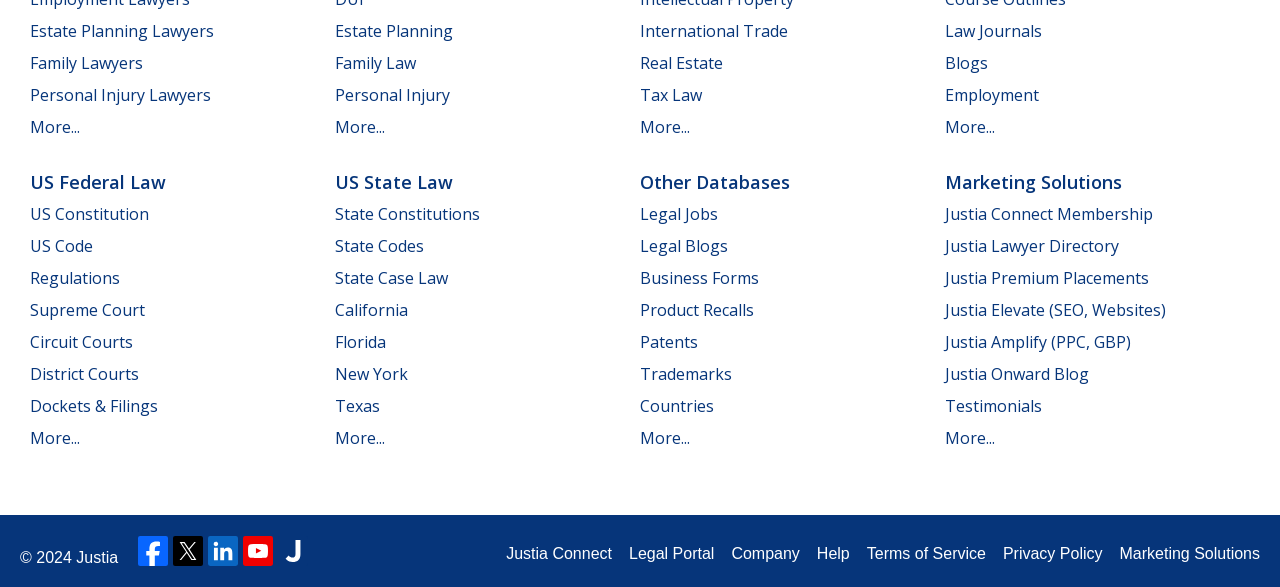What type of lawyers are listed on the left side of the webpage?
Refer to the image and give a detailed answer to the question.

By examining the links on the left side of the webpage, I found that the types of lawyers listed are Estate Planning, Family, and Personal Injury. These links are located at the top-left corner of the webpage, with Estate Planning being the first link, followed by Family and then Personal Injury.